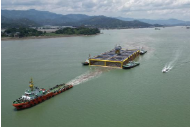Refer to the image and provide an in-depth answer to the question:
What is the vessel doing in the image?

The image captures a vibrant scene with a tugboat maneuvering alongside the farm, hinting at the operational activities underway. This suggests that the vessel, which is a tugboat, is moving alongside the fish farm, likely as part of its operational activities.